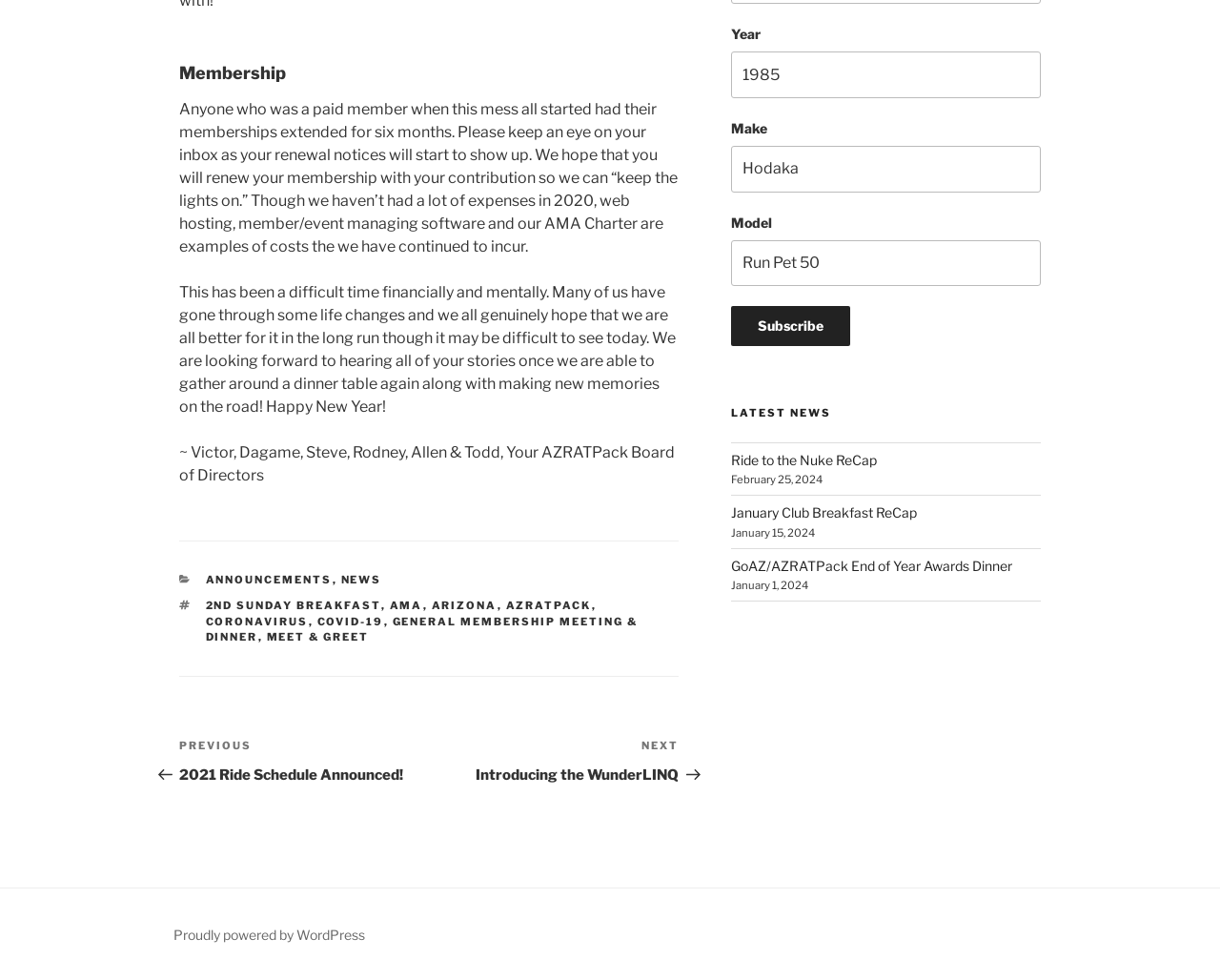Please identify the bounding box coordinates for the region that you need to click to follow this instruction: "Click on the 'ANNOUNCEMENTS' link".

[0.168, 0.585, 0.272, 0.598]